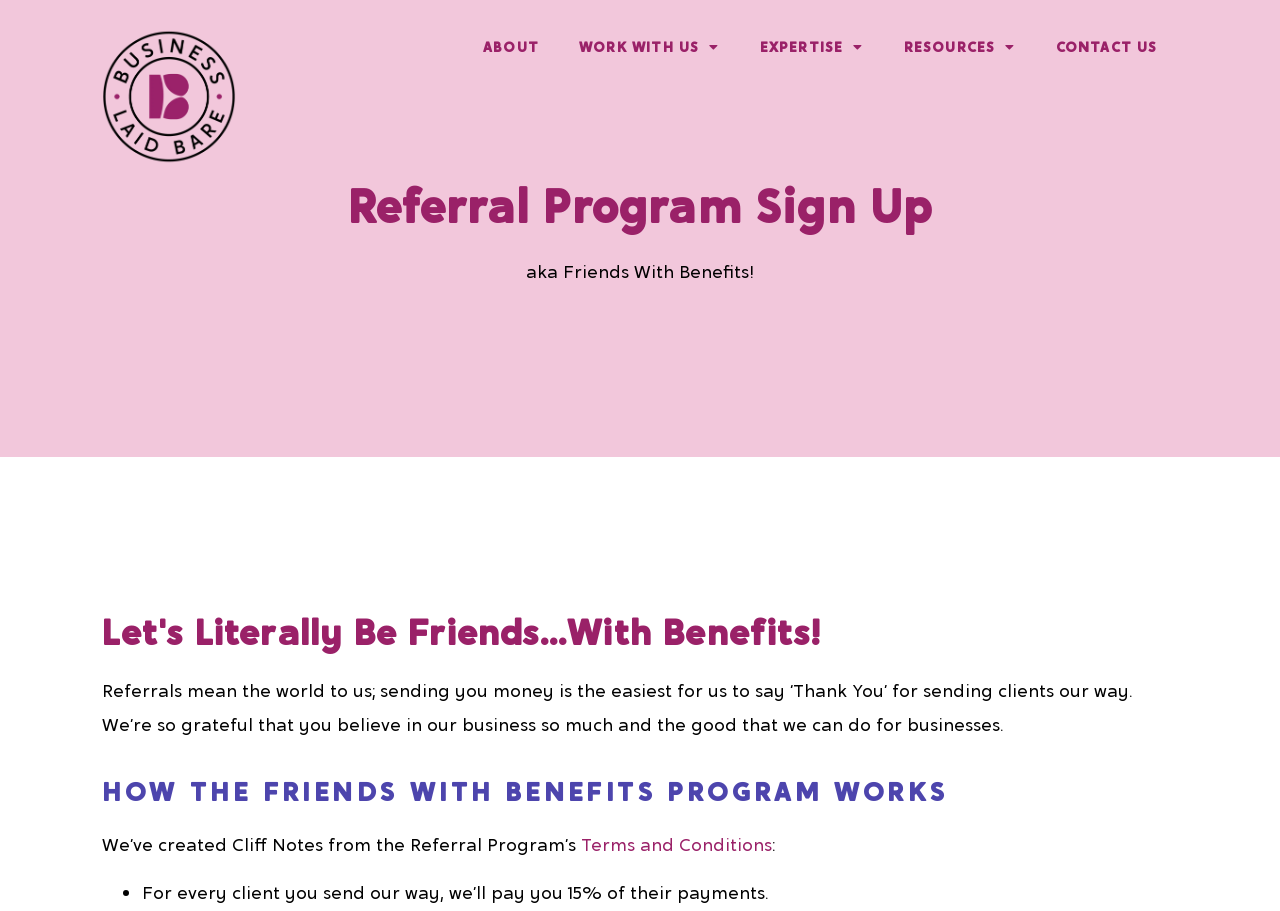Utilize the information from the image to answer the question in detail:
What is the purpose of the Friends with Benefits program?

Based on the webpage, the Friends with Benefits program is a referral program that allows users to send clients to the business and earn 15% of their payments. The program is designed to show appreciation for referrals and to encourage users to send more clients to the business.